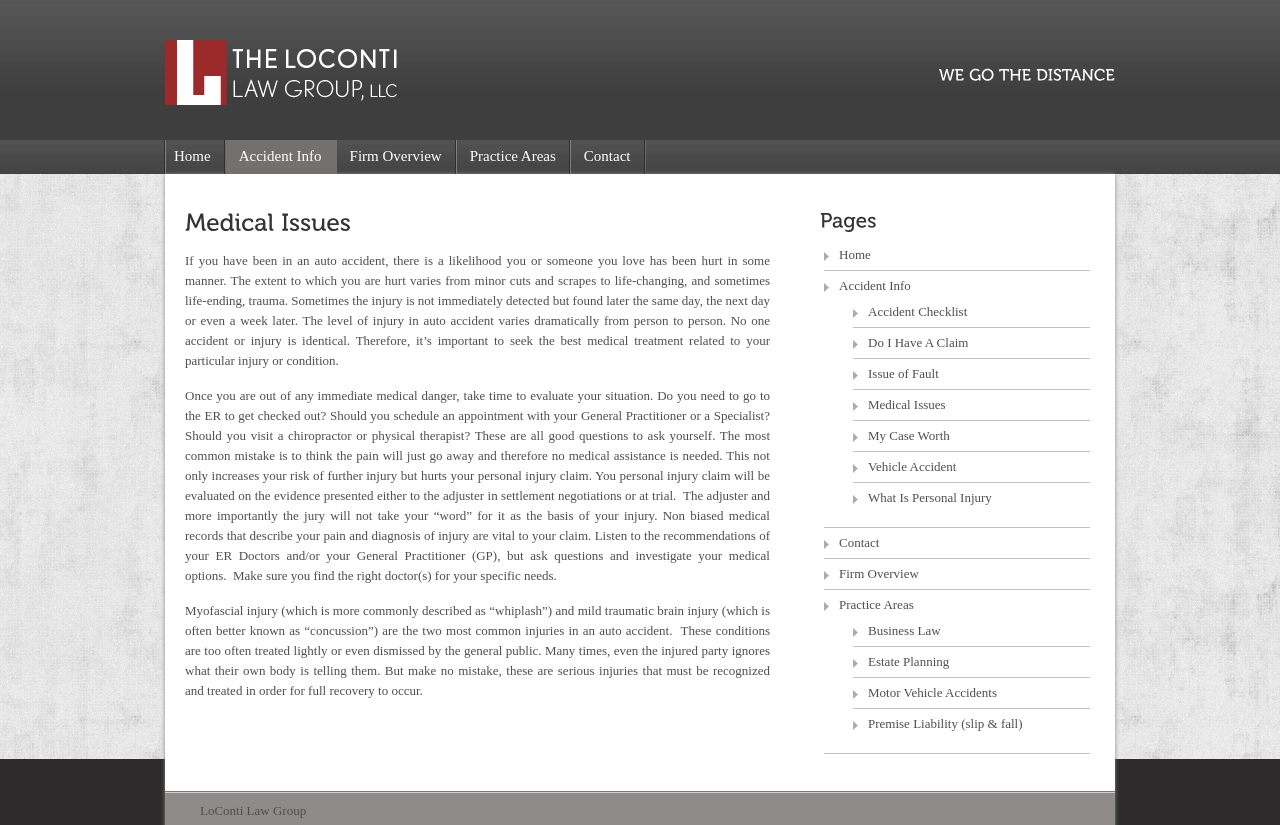Generate a thorough explanation of the webpage's elements.

The webpage is about Medical Issues related to auto accidents, provided by LoConti Law Group LLC. At the top left, there is a logo of LoConti Law Group LLC, accompanied by a link to the law group's homepage. To the right of the logo, there is a navigation menu with links to different sections of the website, including Home, Accident Info, Firm Overview, Practice Areas, and Contact.

Below the navigation menu, there is a heading "Medical Issues" in a prominent font. Underneath the heading, there is a block of text that discusses the importance of seeking medical treatment after an auto accident, as the extent of injuries can vary greatly from person to person. The text advises readers to evaluate their situation, seek medical attention, and keep records of their injuries to support their personal injury claim.

Further down the page, there is another block of text that focuses on two common injuries resulting from auto accidents: myofascial injury (whiplash) and mild traumatic brain injury (concussion). The text emphasizes the seriousness of these injuries and the need for proper recognition and treatment.

To the right of the main content, there is a sidebar with a heading "Pages" and a list of links to various pages on the website, including Accident Checklist, Do I Have A Claim, Issue of Fault, Medical Issues, My Case Worth, Vehicle Accident, and What Is Personal Injury. There are also links to other practice areas, such as Business Law, Estate Planning, Motor Vehicle Accidents, and Premise Liability (slip & fall).

At the very bottom of the page, there is a footer with the text "LoConti Law Group" and a copyright notice.